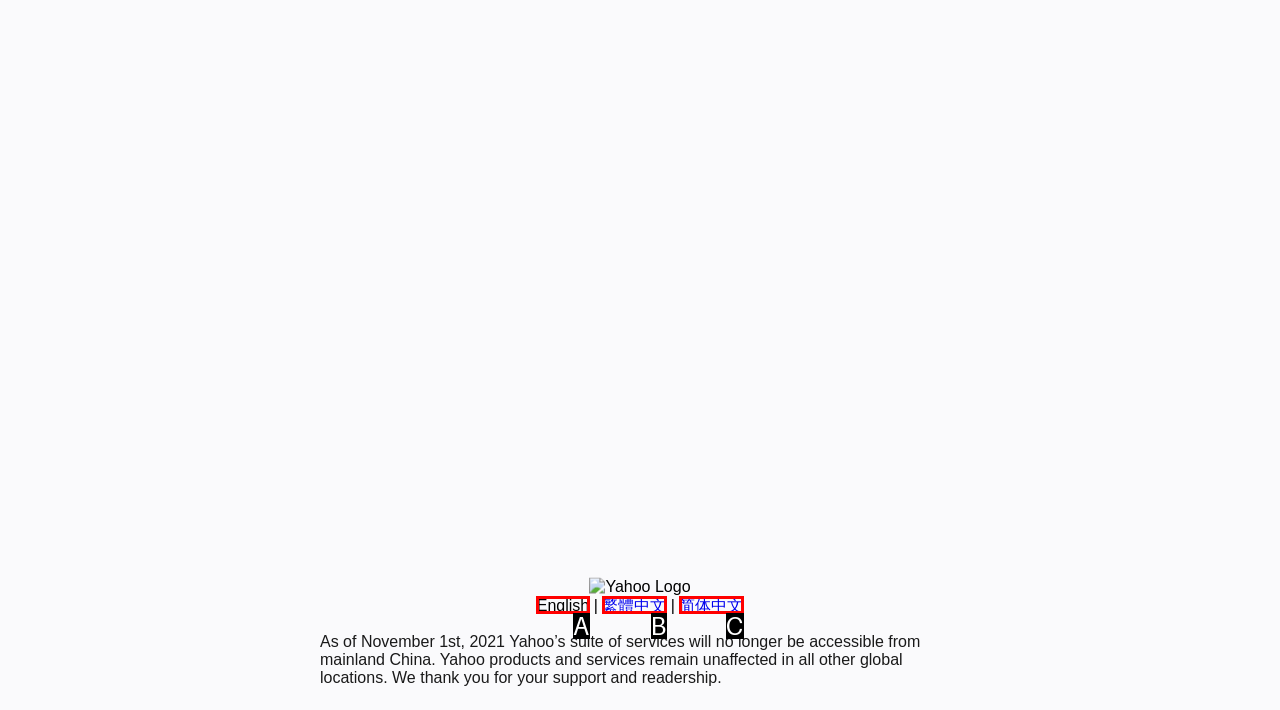Tell me which one HTML element best matches the description: English Answer with the option's letter from the given choices directly.

A